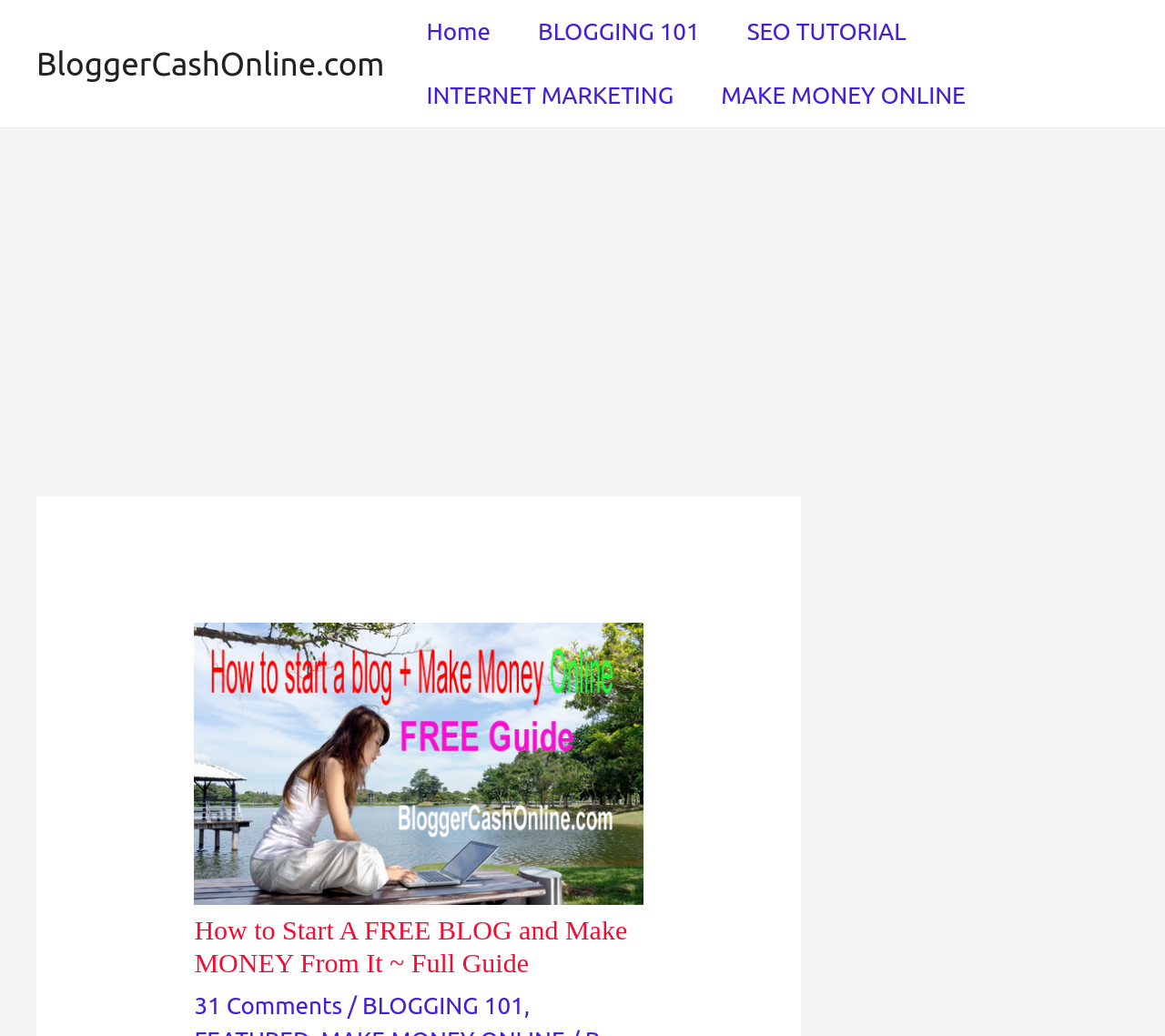How many comments are there on the current blog post?
Provide a one-word or short-phrase answer based on the image.

31